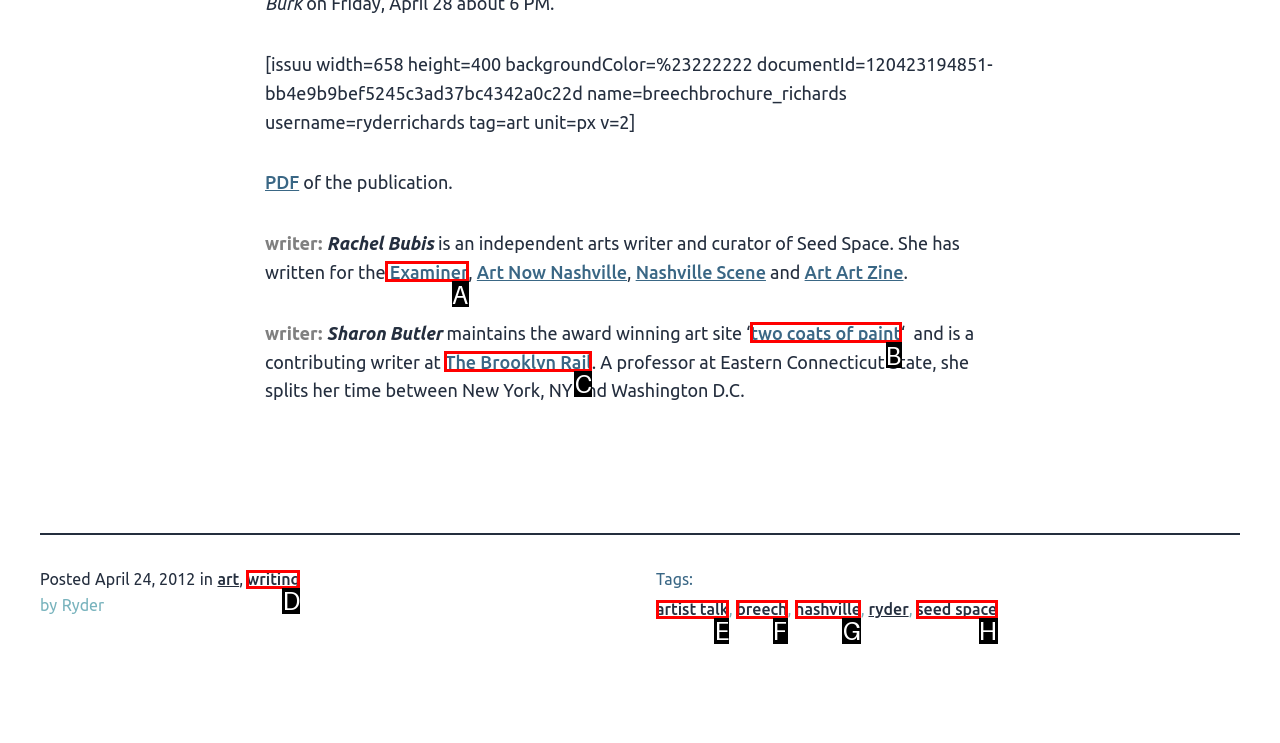From the given choices, determine which HTML element aligns with the description: artist talk Respond with the letter of the appropriate option.

E